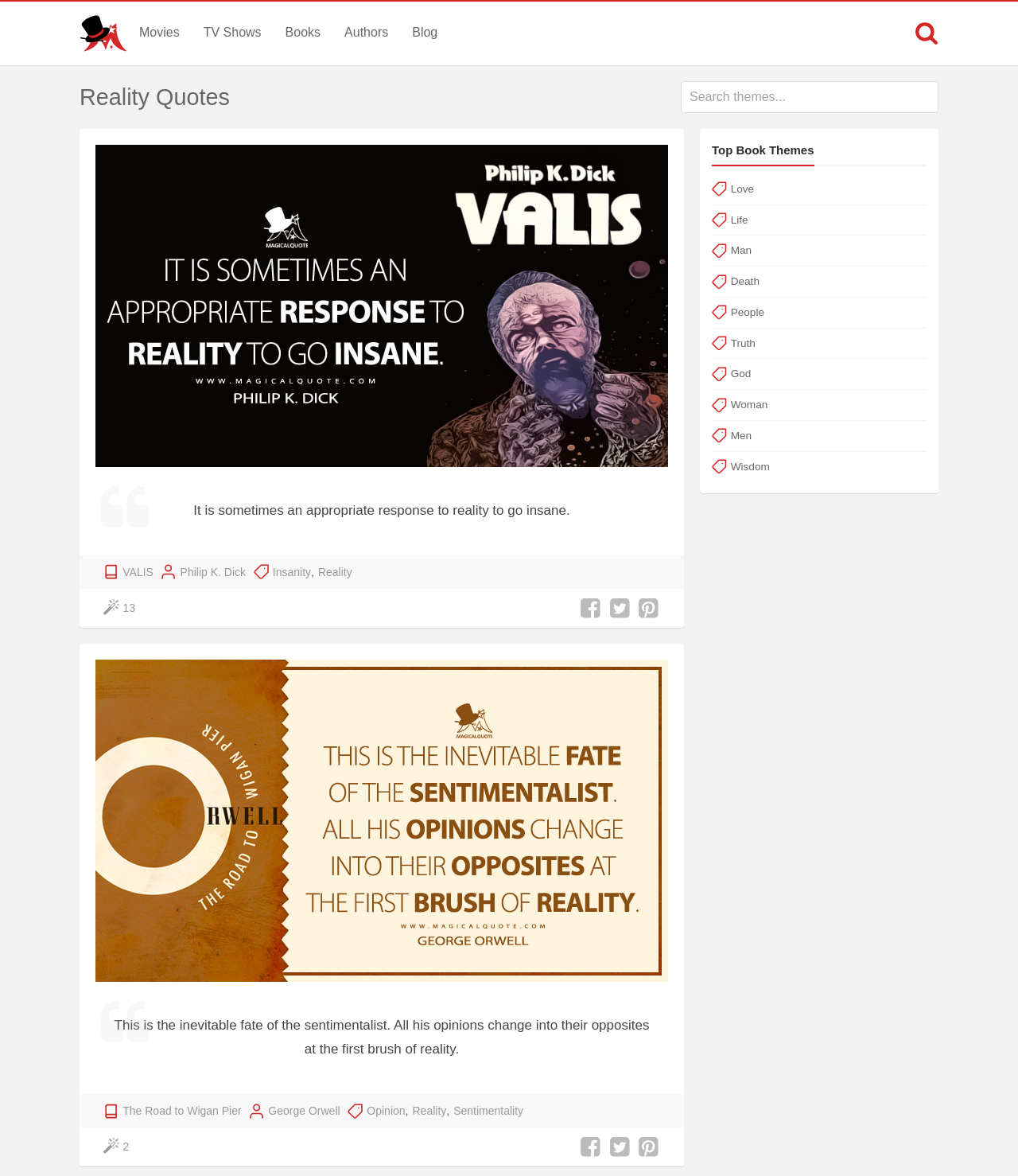Give a short answer using one word or phrase for the question:
What is the purpose of the search box?

Search themes